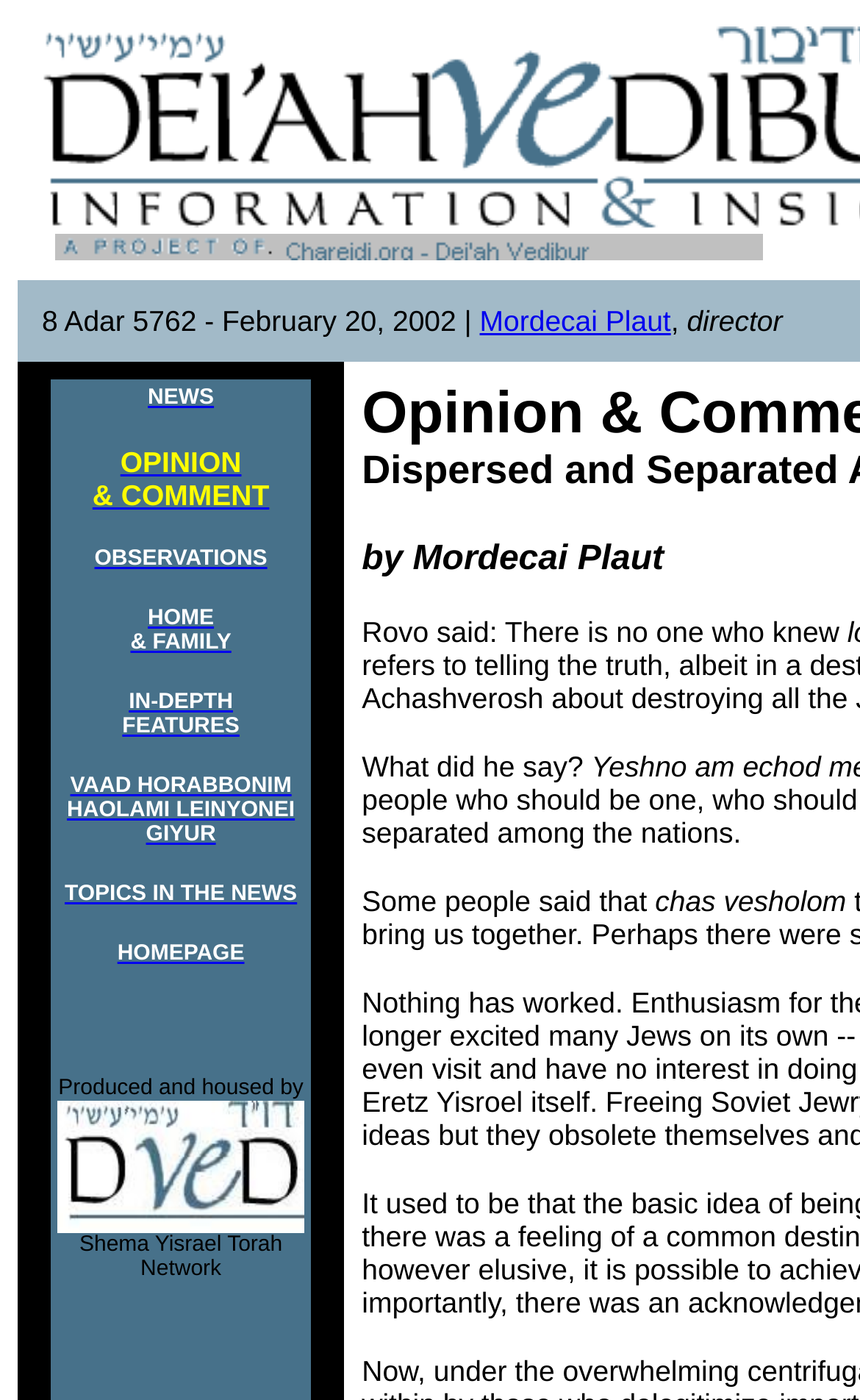What is the name of the author mentioned?
Can you offer a detailed and complete answer to this question?

I found a link with the text 'Mordecai Plaut' which suggests that it is the name of an author mentioned on the webpage.